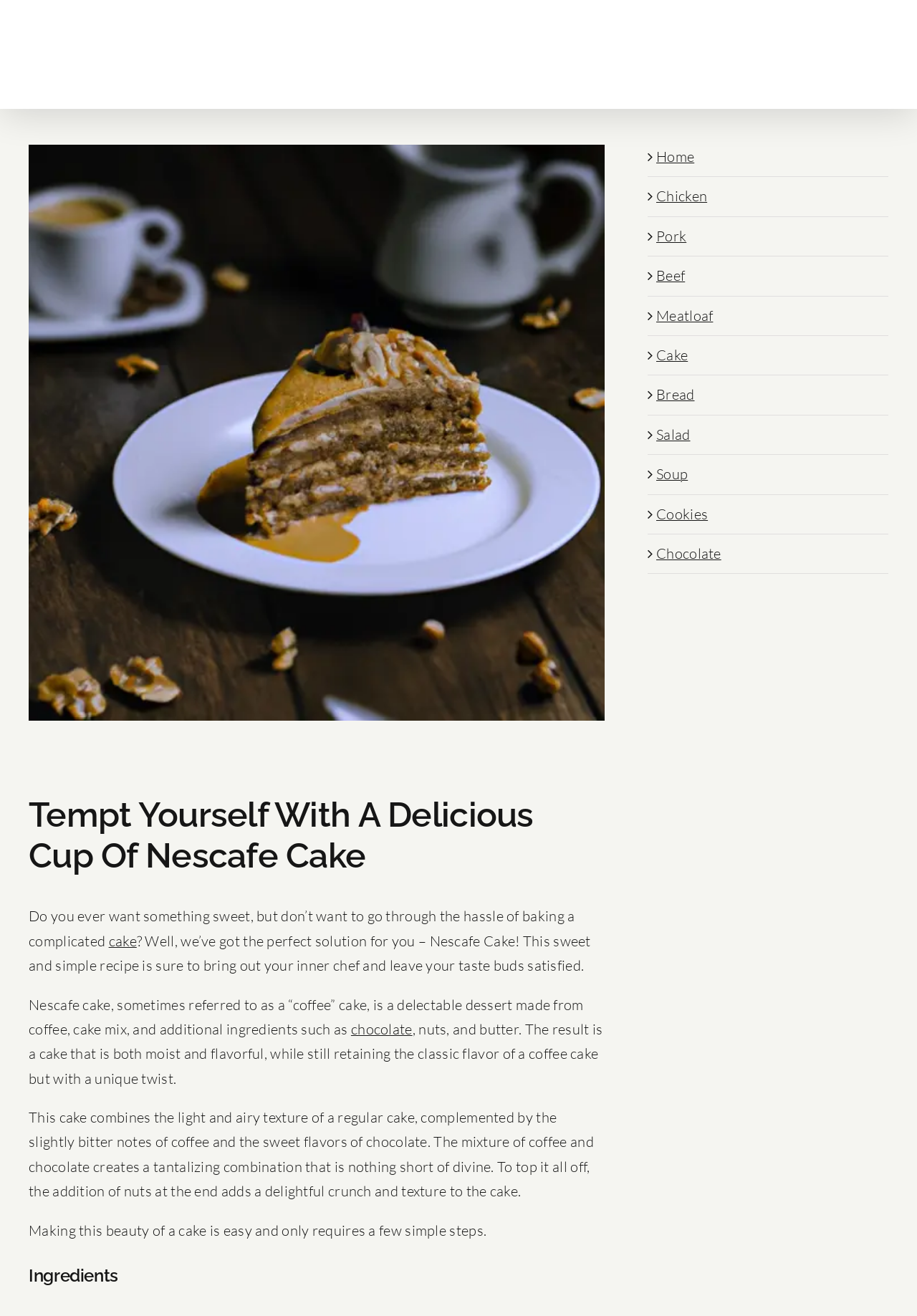Please find the bounding box coordinates (top-left x, top-left y, bottom-right x, bottom-right y) in the screenshot for the UI element described as follows: Bread

[0.716, 0.293, 0.757, 0.307]